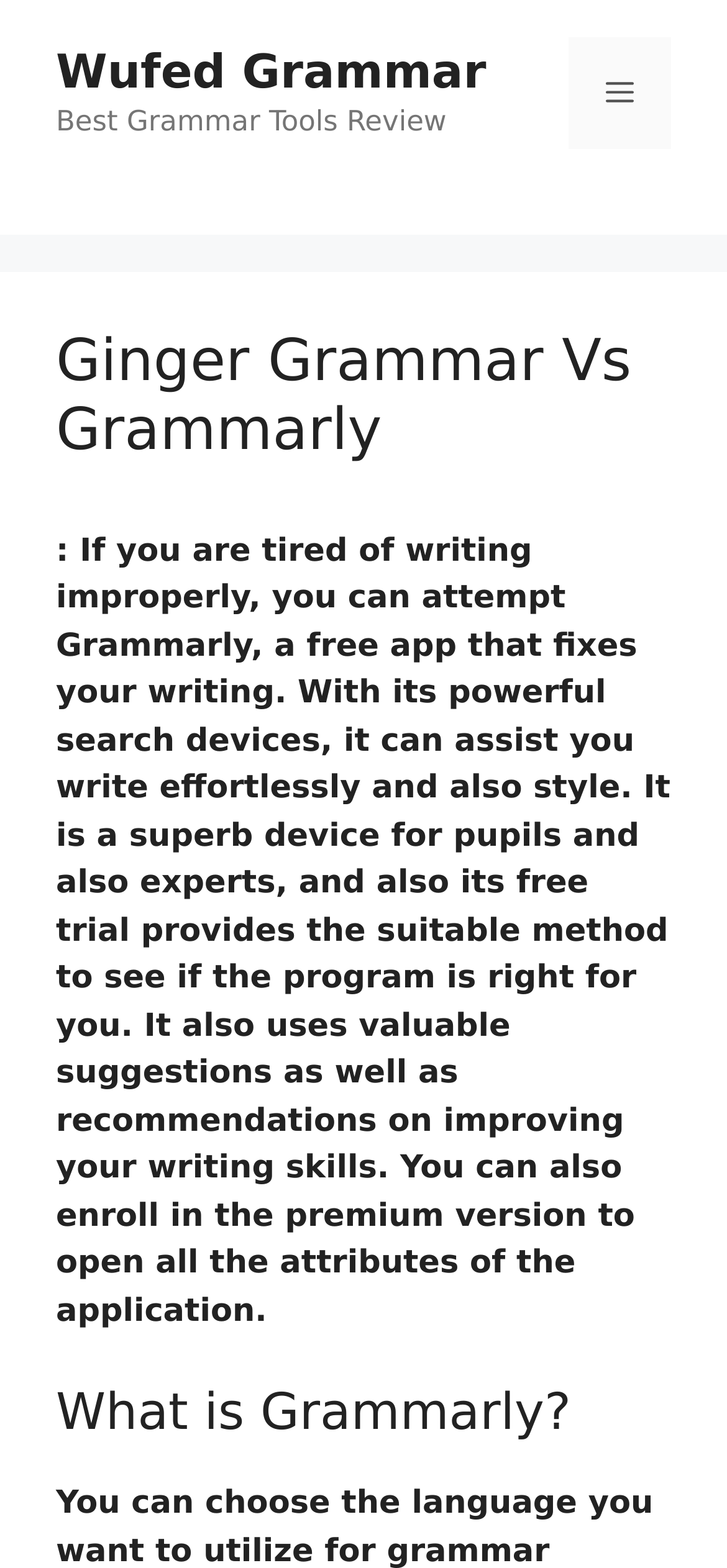Identify and provide the text content of the webpage's primary headline.

Ginger Grammar Vs Grammarly